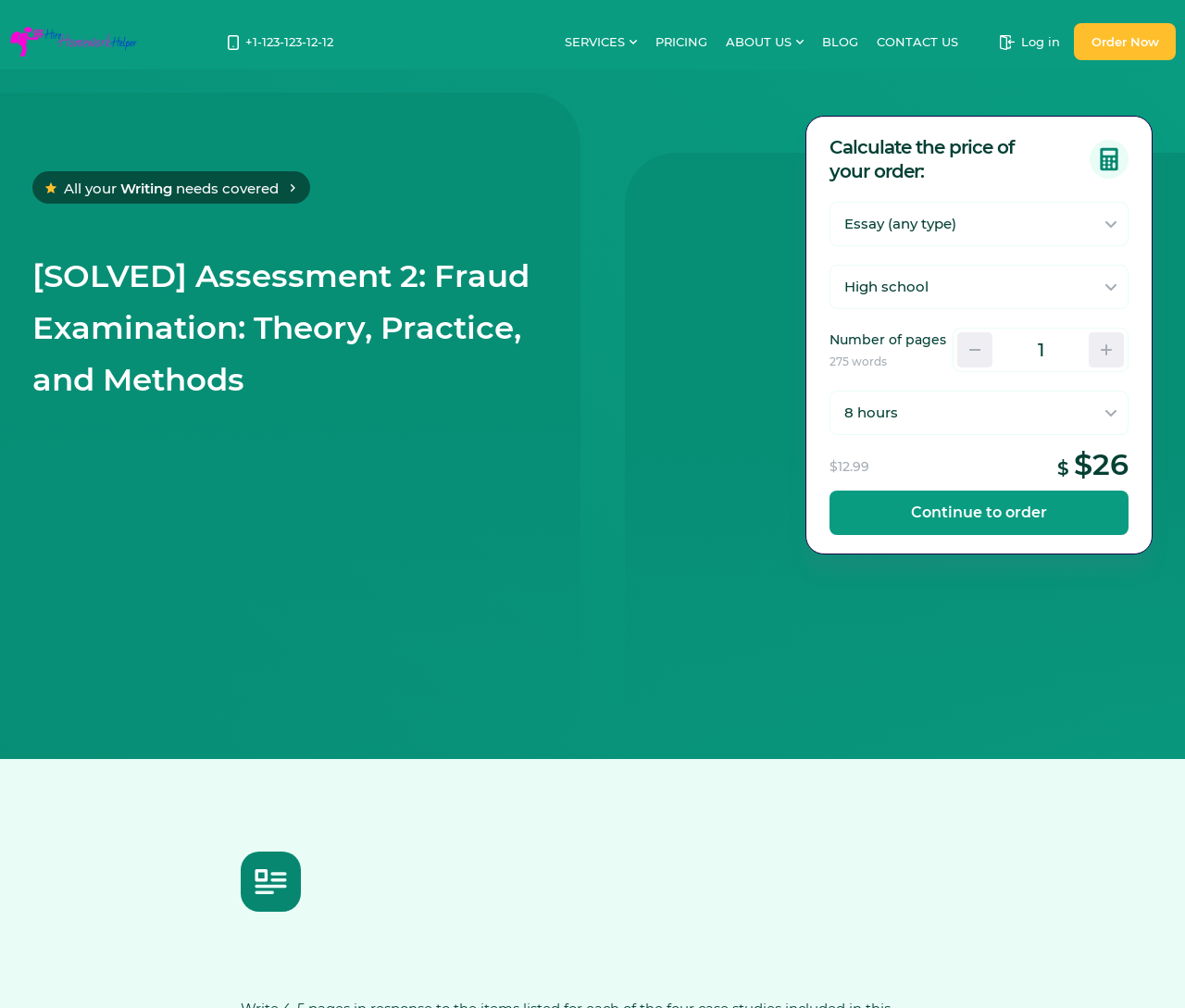For the given element description Contact Us, determine the bounding box coordinates of the UI element. The coordinates should follow the format (top-left x, top-left y, bottom-right x, bottom-right y) and be within the range of 0 to 1.

[0.74, 0.034, 0.809, 0.049]